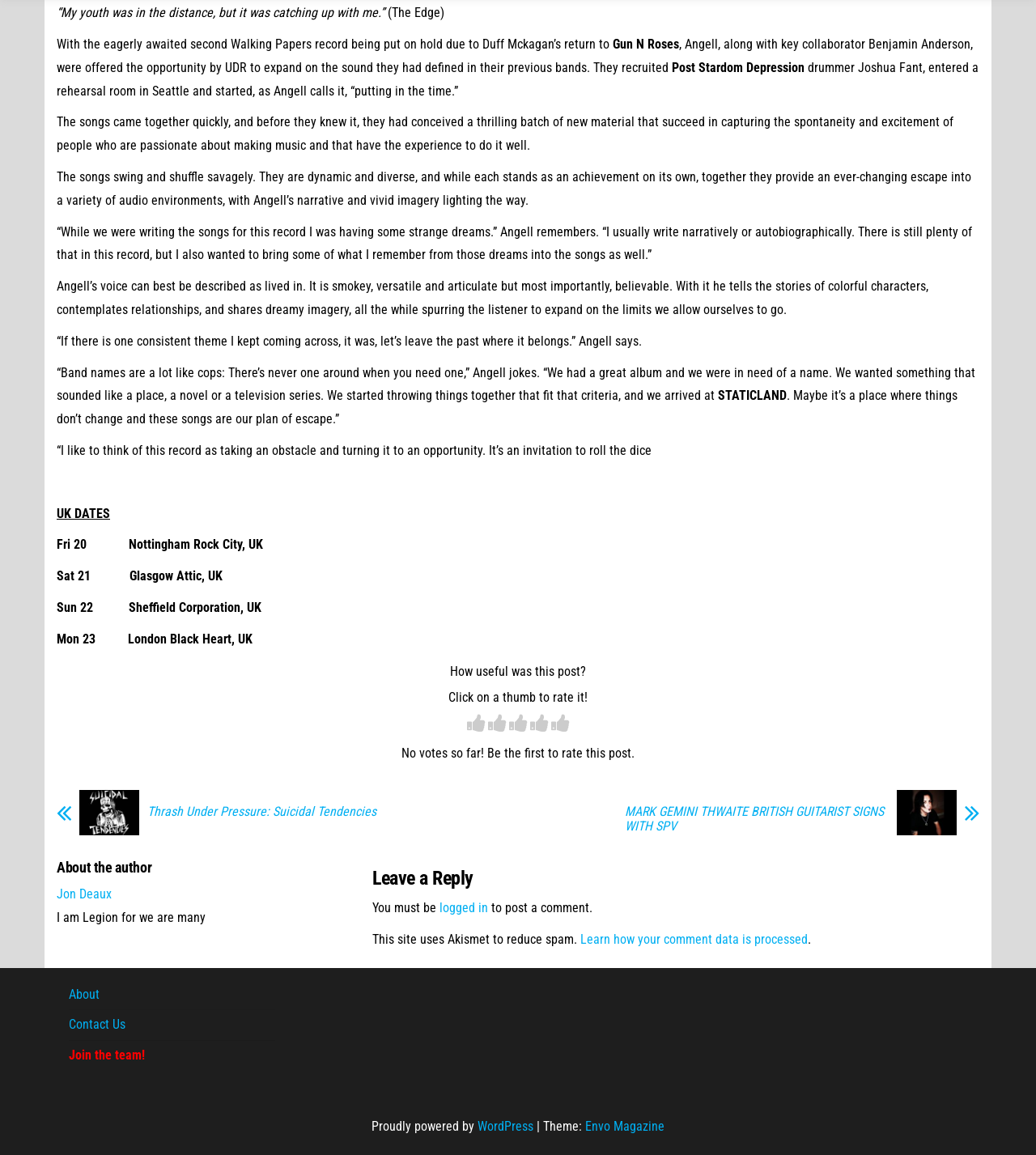Where is the first UK date?
Using the information from the image, provide a comprehensive answer to the question.

The first UK date can be found in the list of UK dates, which starts with 'Fri 20 Nottingham Rock City, UK'.